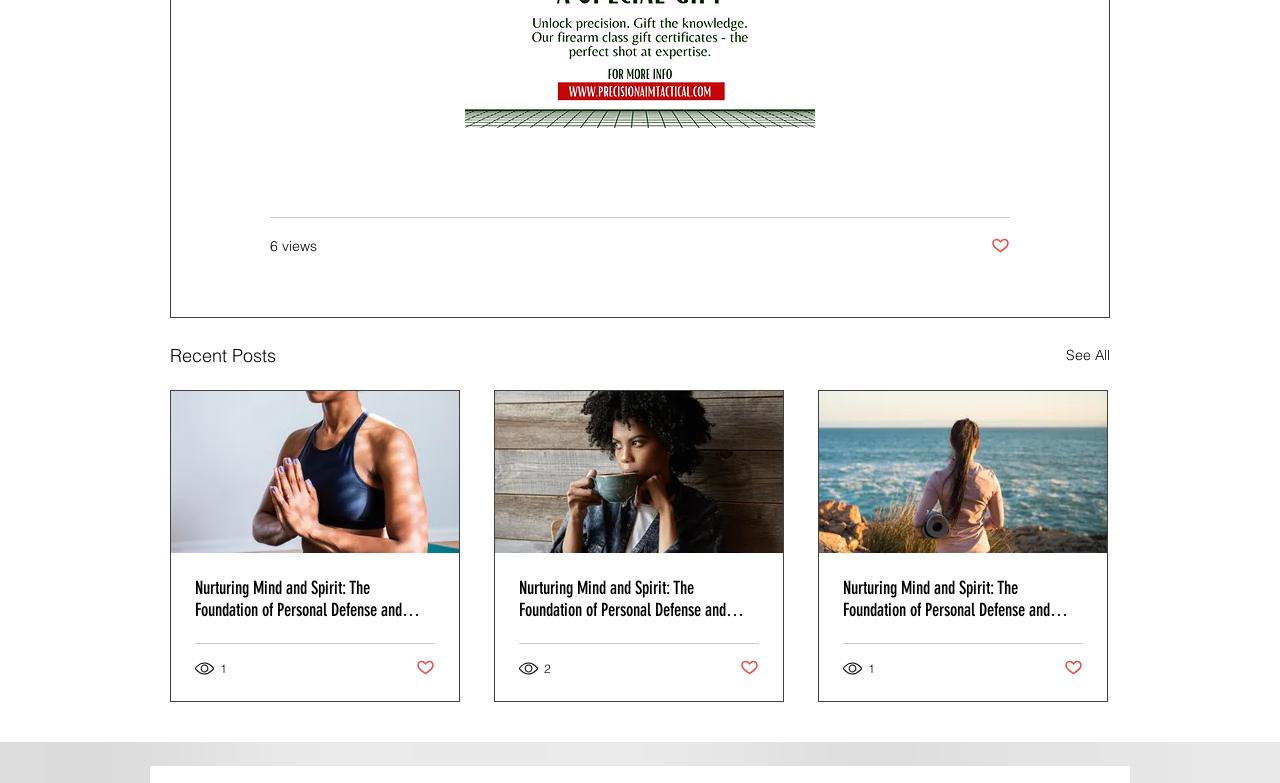Determine the bounding box coordinates of the element that should be clicked to execute the following command: "Click the 'Post not marked as liked' button".

[0.325, 0.84, 0.34, 0.867]